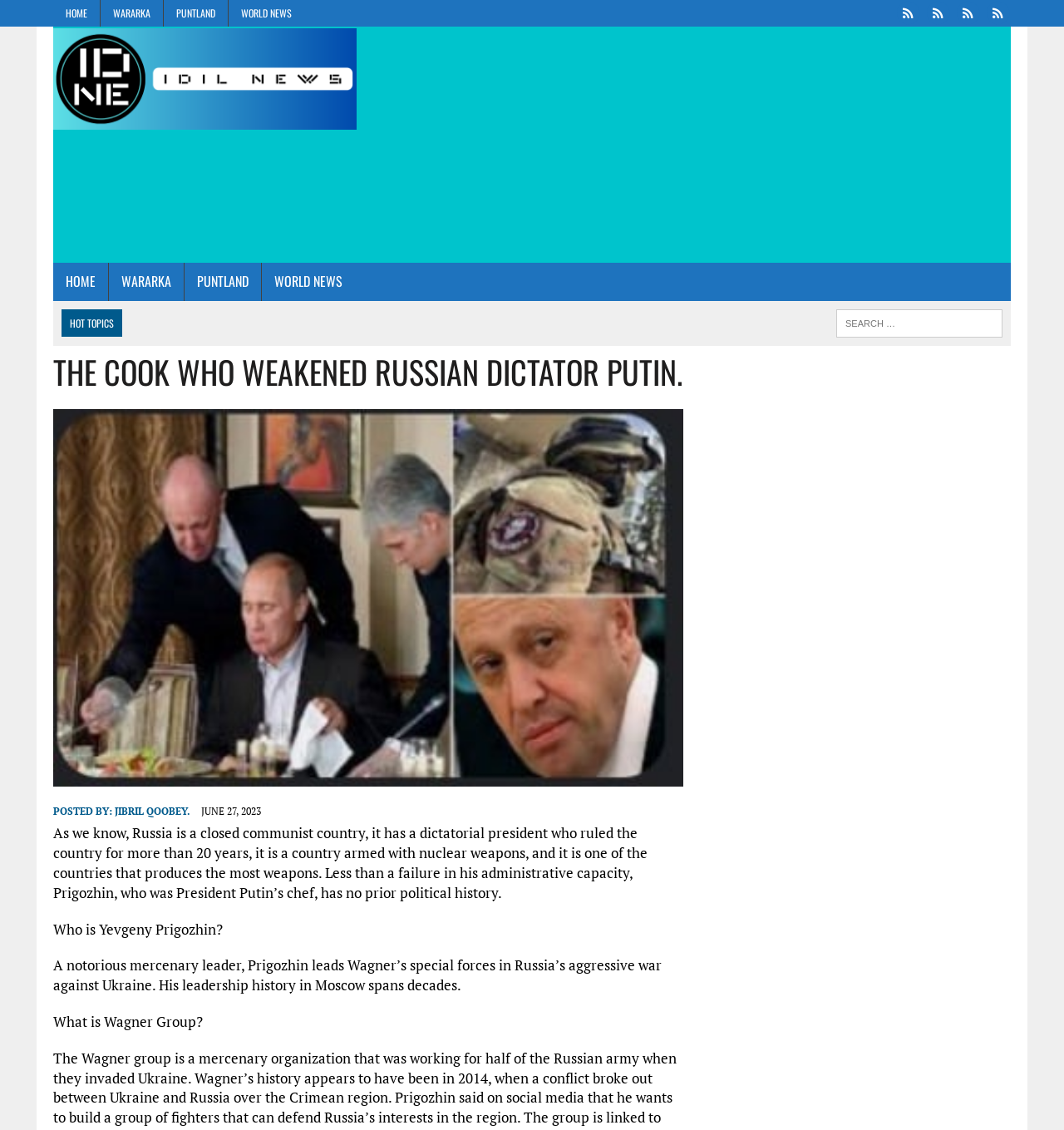Find the bounding box coordinates of the clickable region needed to perform the following instruction: "read about THE COOK WHO WEAKENED RUSSIAN DICTATOR PUTIN". The coordinates should be provided as four float numbers between 0 and 1, i.e., [left, top, right, bottom].

[0.05, 0.311, 0.642, 0.347]